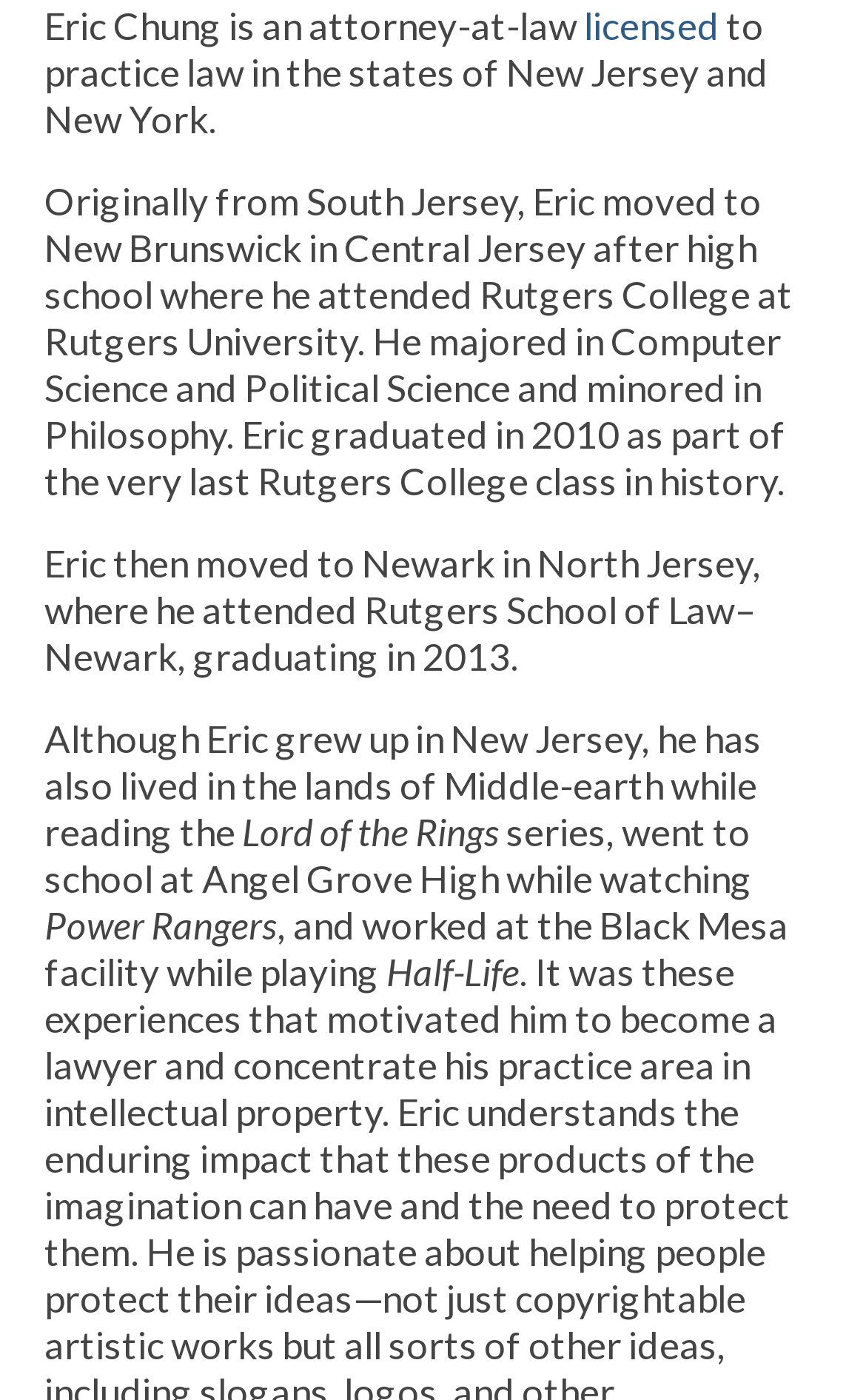Given the description of a UI element: "Location & contact", identify the bounding box coordinates of the matching element in the webpage screenshot.

[0.077, 0.424, 0.923, 0.489]